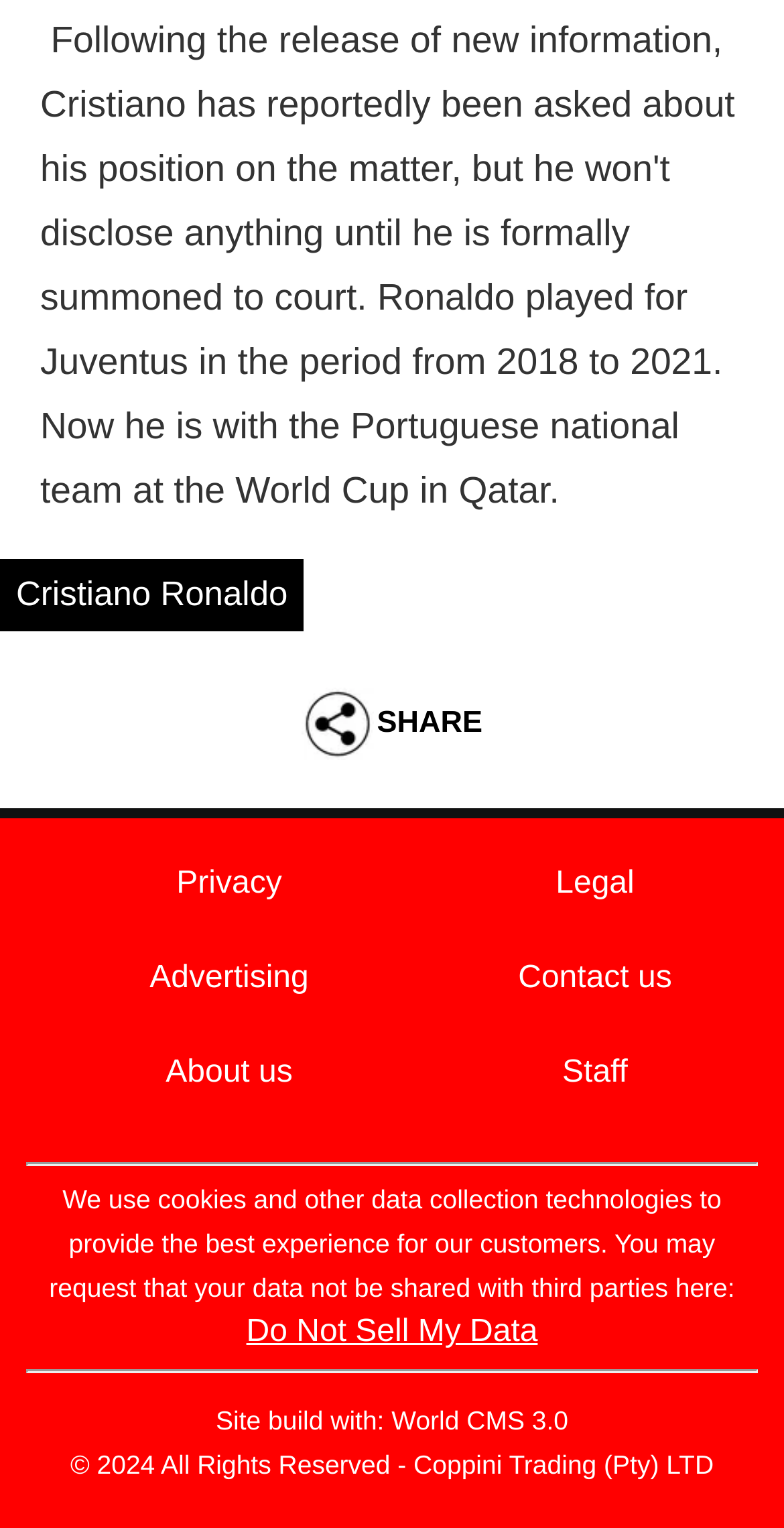Determine the bounding box coordinates of the region I should click to achieve the following instruction: "Visit Privacy page". Ensure the bounding box coordinates are four float numbers between 0 and 1, i.e., [left, top, right, bottom].

[0.225, 0.567, 0.36, 0.59]